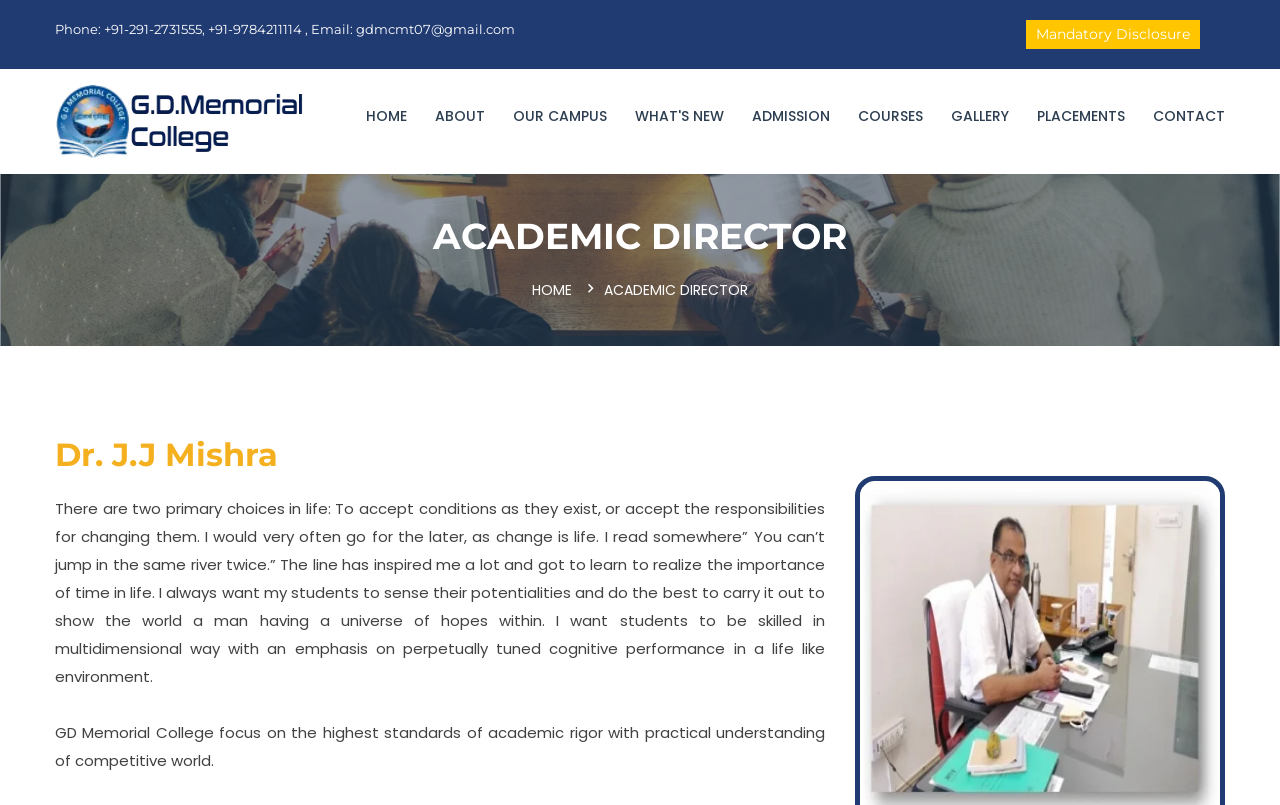Use a single word or phrase to respond to the question:
Who is the academic director of the college?

Dr. J.J Mishra